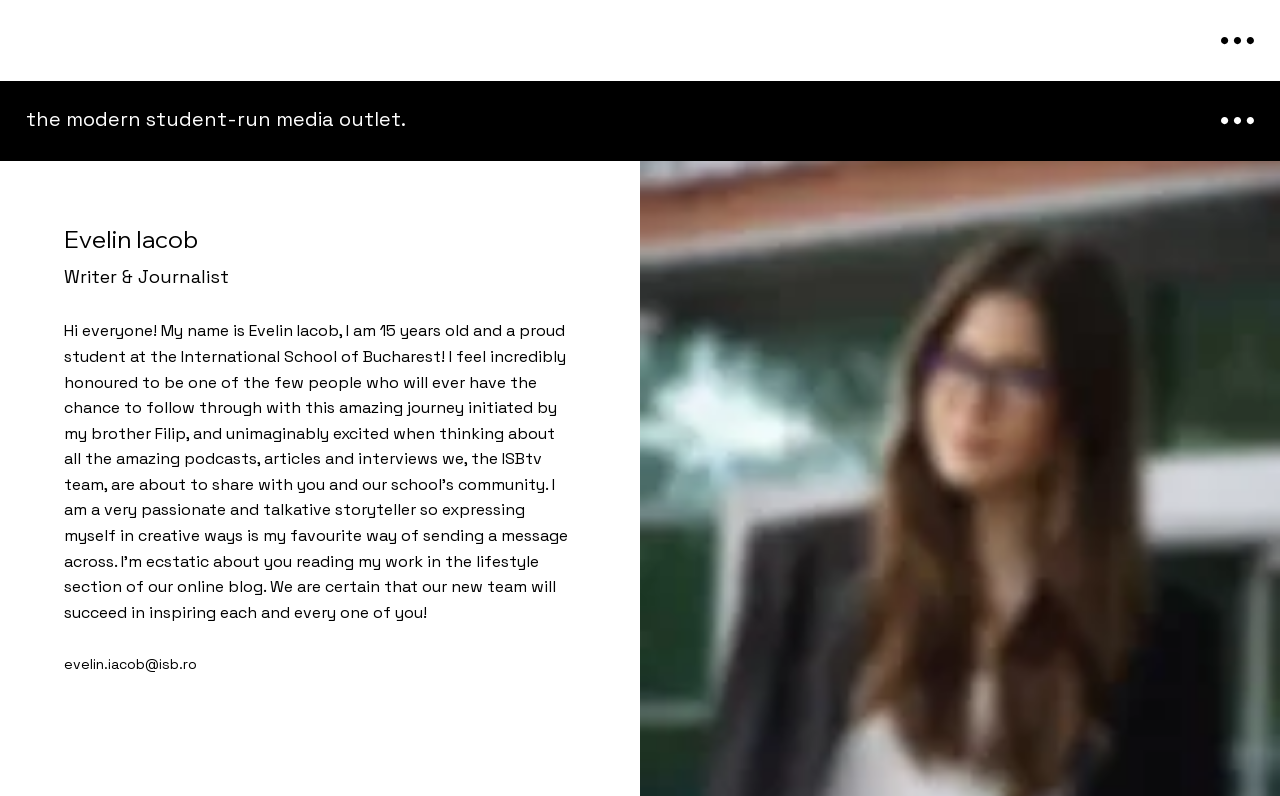How old is Evelin Iacob?
Based on the image, give a one-word or short phrase answer.

15 years old